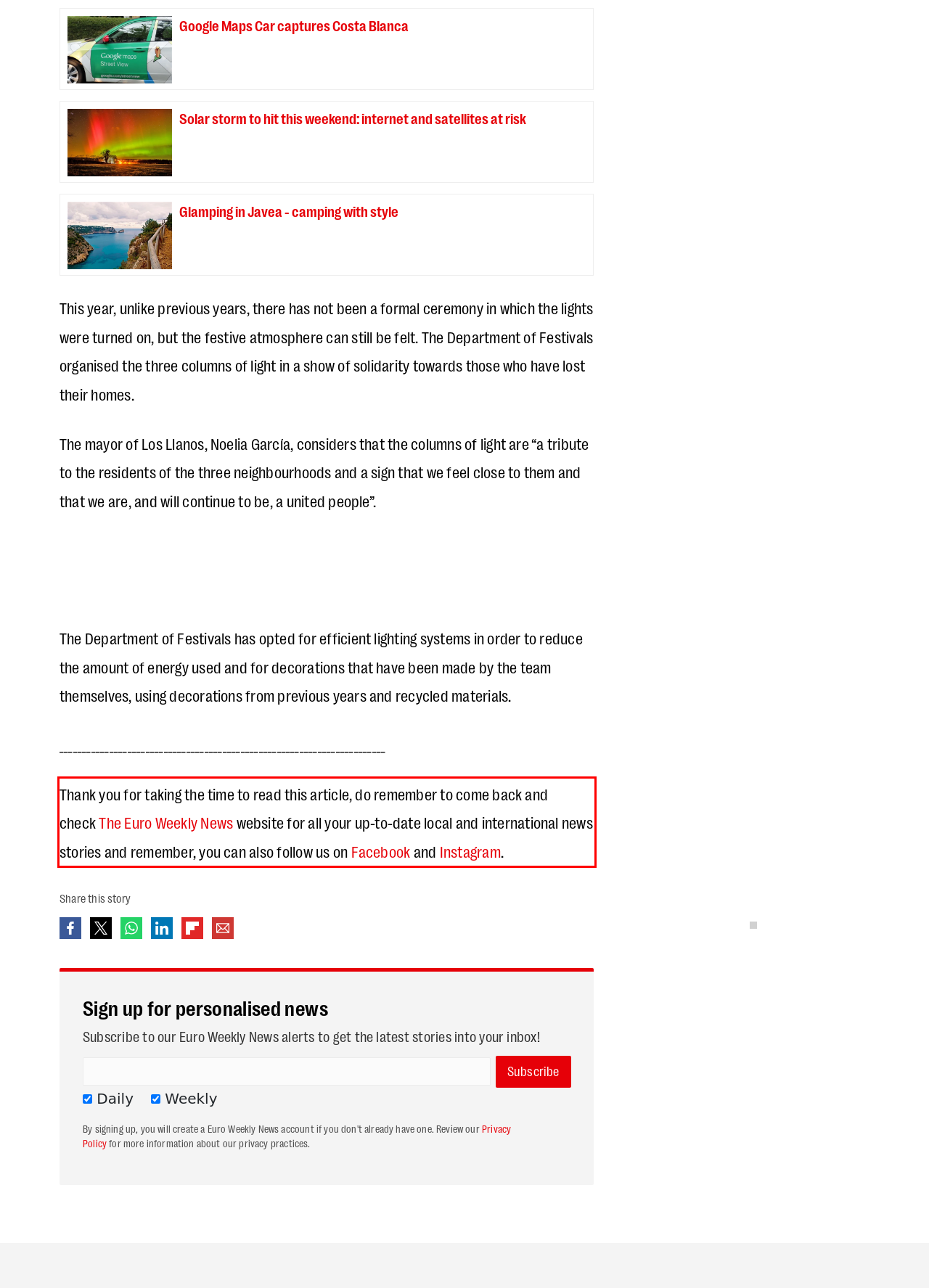Please analyze the provided webpage screenshot and perform OCR to extract the text content from the red rectangle bounding box.

Thank you for taking the time to read this article, do remember to come back and check The Euro Weekly News website for all your up-to-date local and international news stories and remember, you can also follow us on Facebook and Instagram.